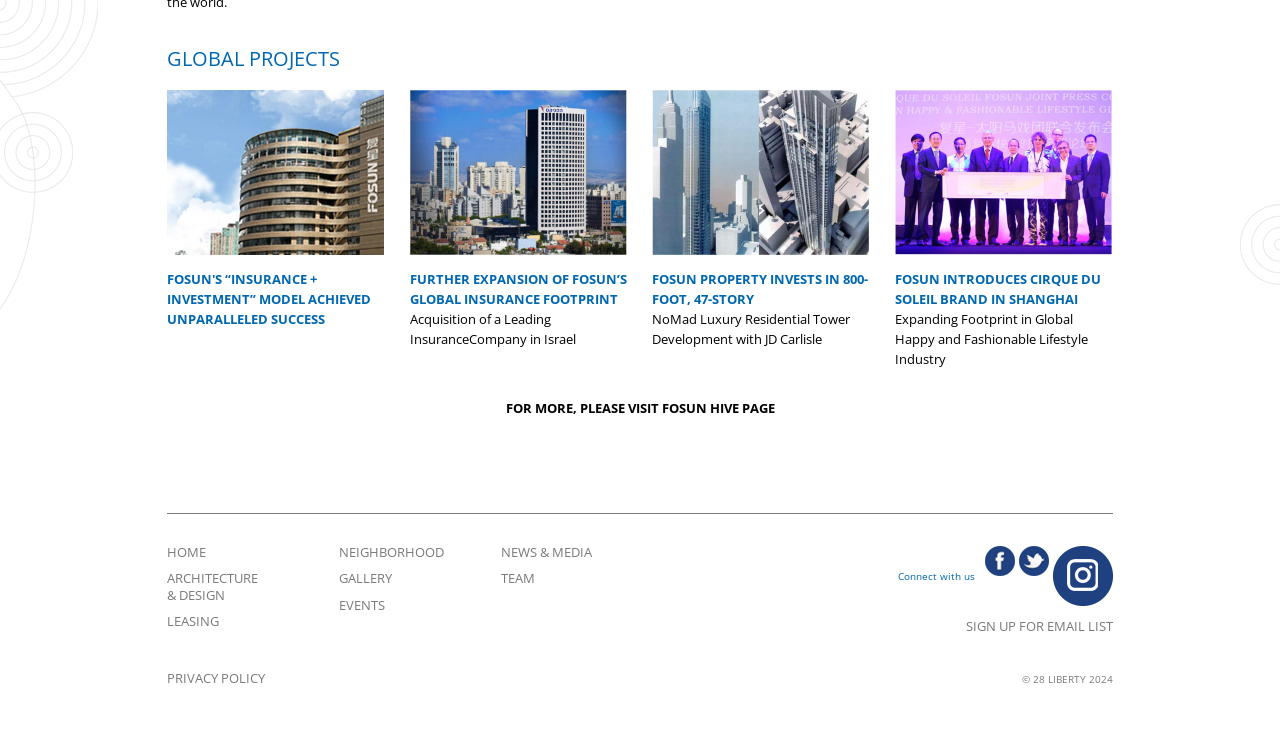Determine the bounding box coordinates for the area that needs to be clicked to fulfill this task: "Go to HOME". The coordinates must be given as four float numbers between 0 and 1, i.e., [left, top, right, bottom].

[0.13, 0.732, 0.234, 0.754]